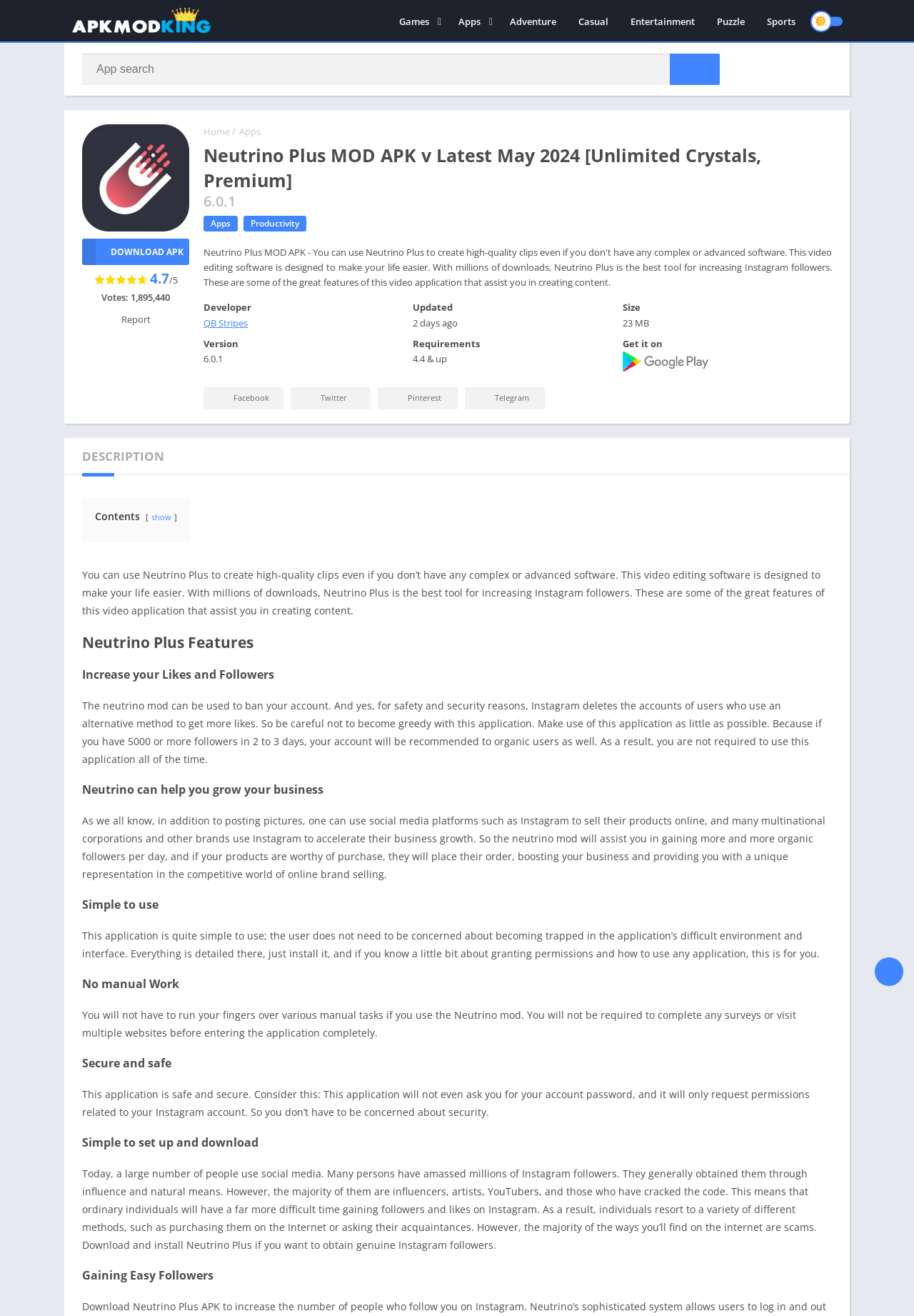Please provide a comprehensive response to the question below by analyzing the image: 
Is Neutrino Plus safe to use?

According to the description of the APK, Neutrino Plus is safe and secure to use, and it does not ask for account password, only requesting permissions related to the Instagram account.